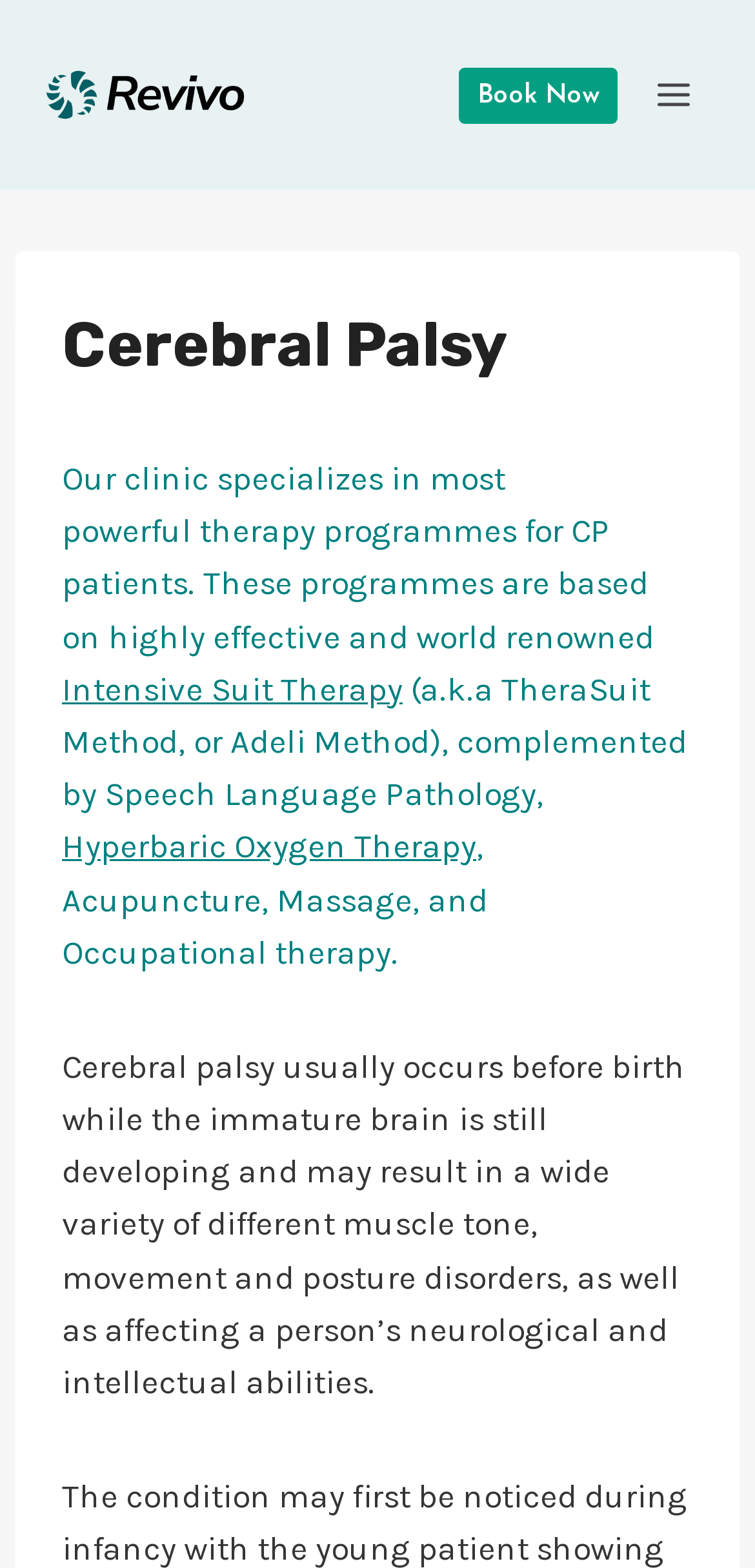Give a short answer to this question using one word or a phrase:
What is the name of the rehabilitation centre?

Revivo